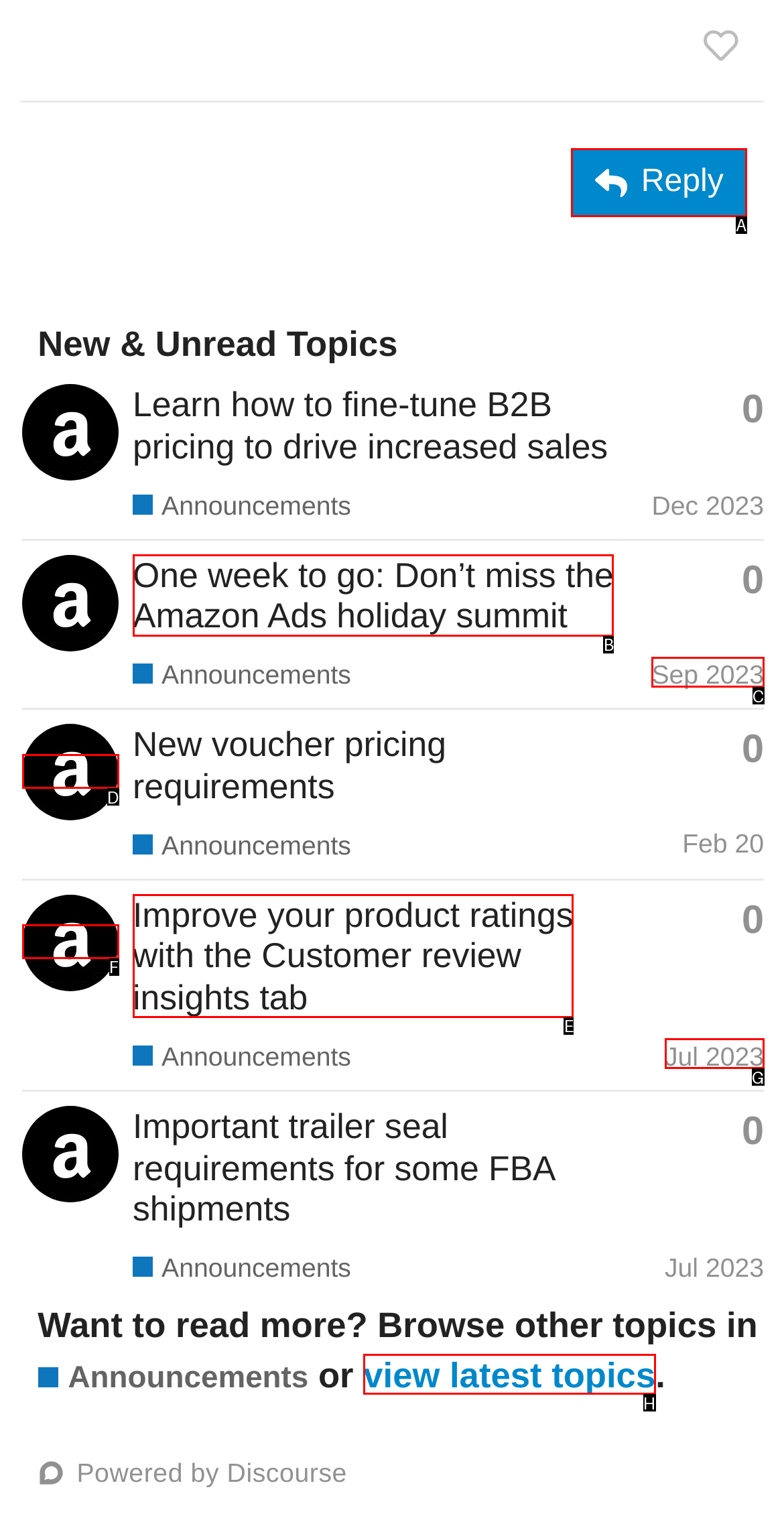Select the HTML element that fits the following description: view latest topics
Provide the letter of the matching option.

H